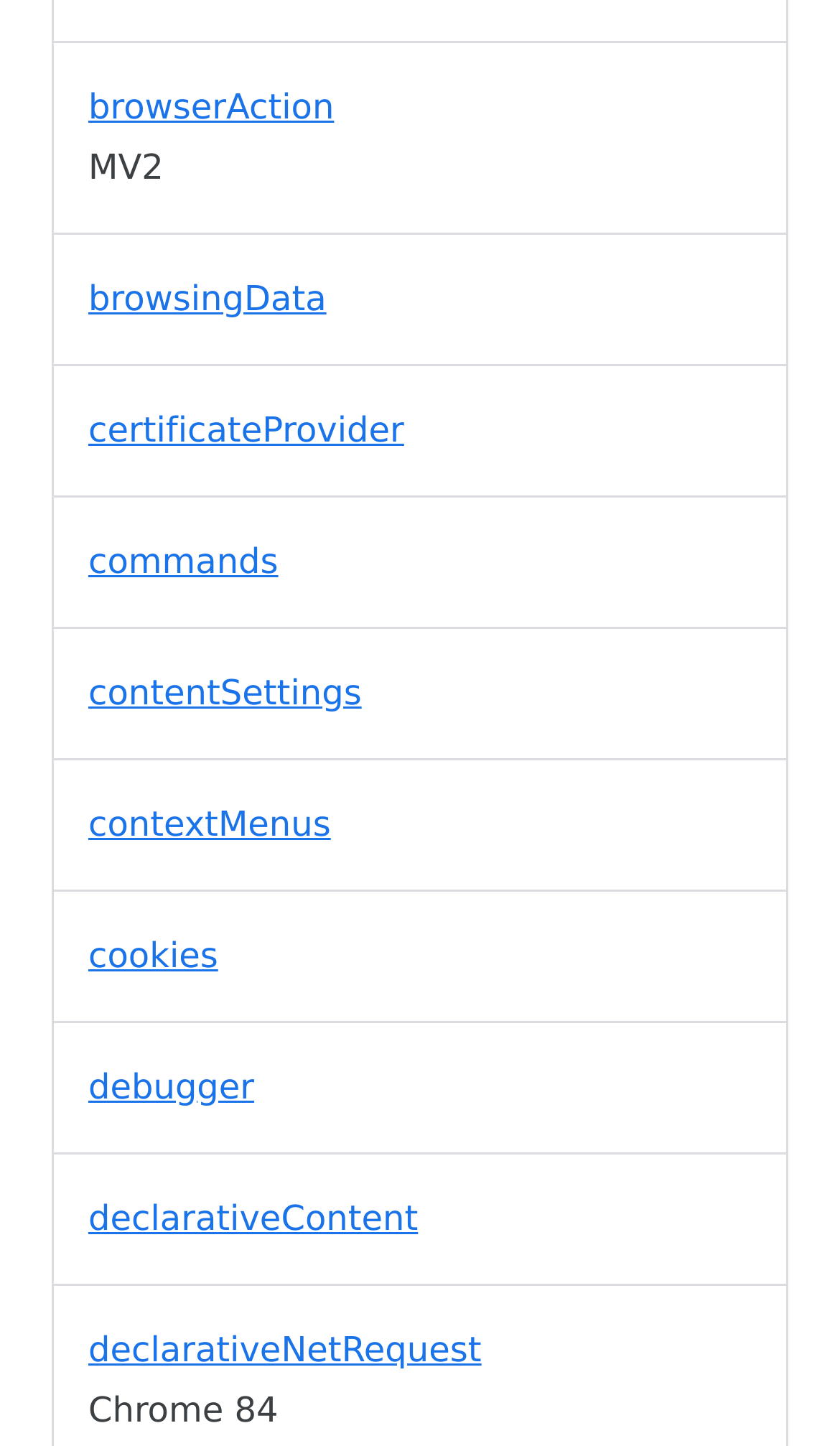How many grid cells are there? Please answer the question using a single word or phrase based on the image.

10